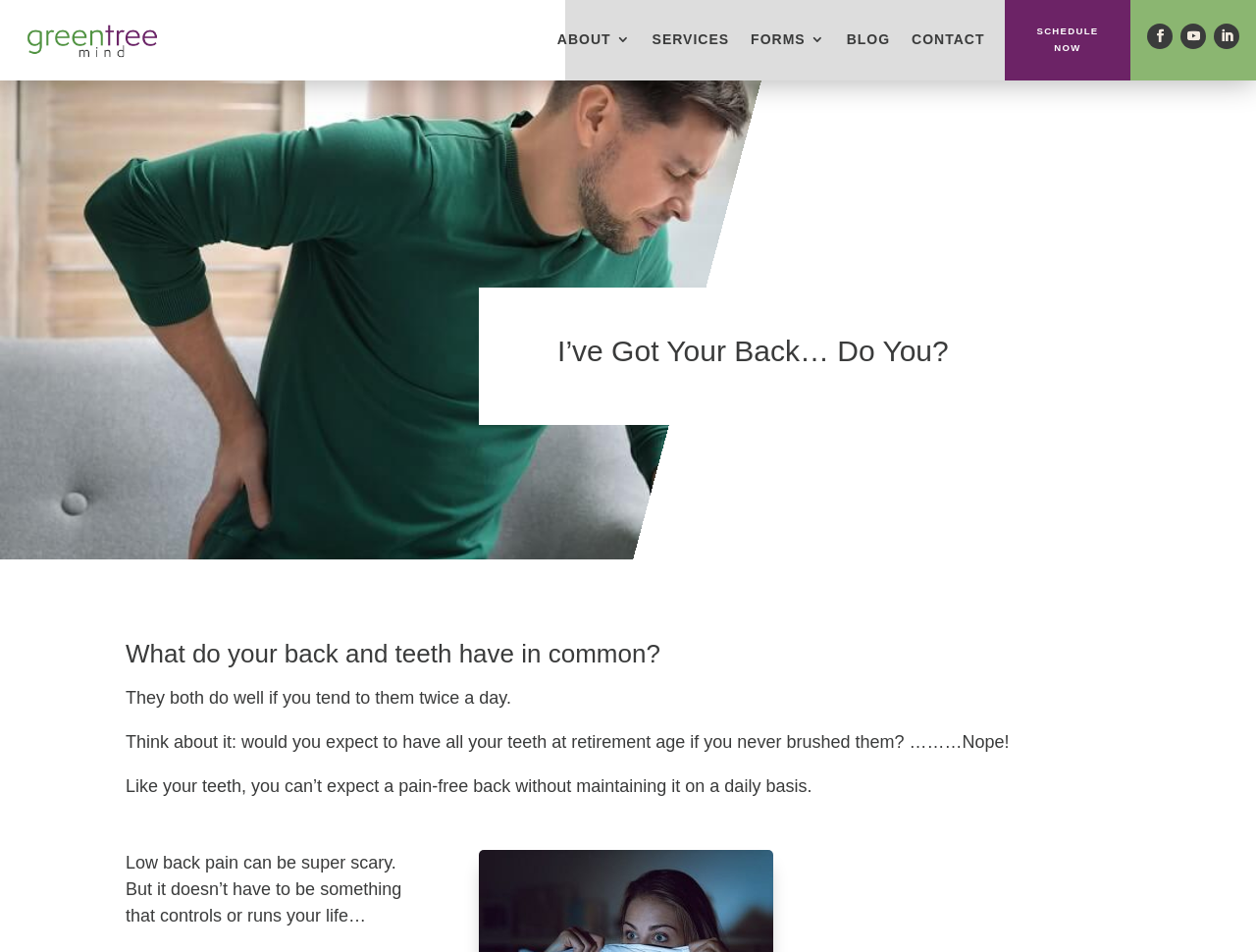What is the purpose of the 'SCHEDULE NOW' button?
Please give a detailed and elaborate answer to the question.

The 'SCHEDULE NOW' button is likely a call-to-action that allows users to schedule an appointment or consultation with the website's service provider, possibly related to low back pain treatment or management.